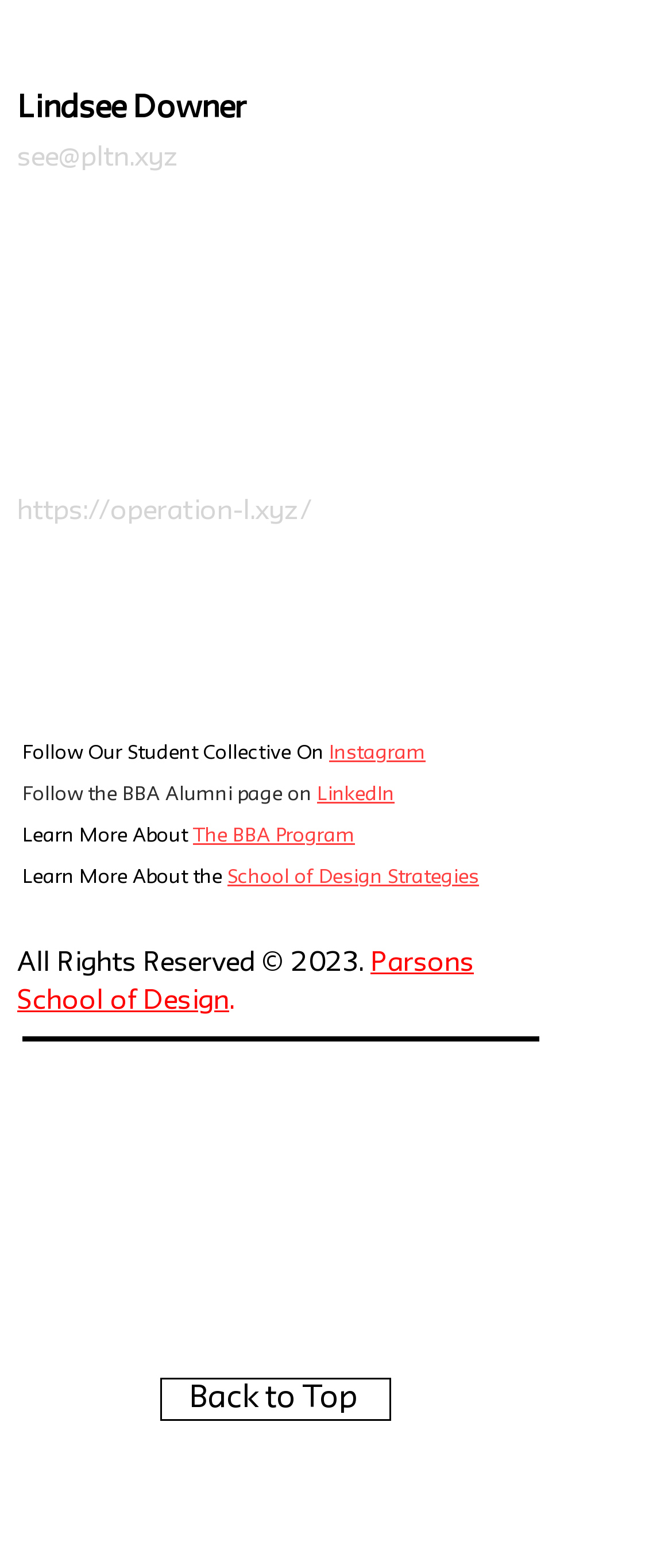For the given element description Learn More About the, determine the bounding box coordinates of the UI element. The coordinates should follow the format (top-left x, top-left y, bottom-right x, bottom-right y) and be within the range of 0 to 1.

[0.033, 0.554, 0.338, 0.565]